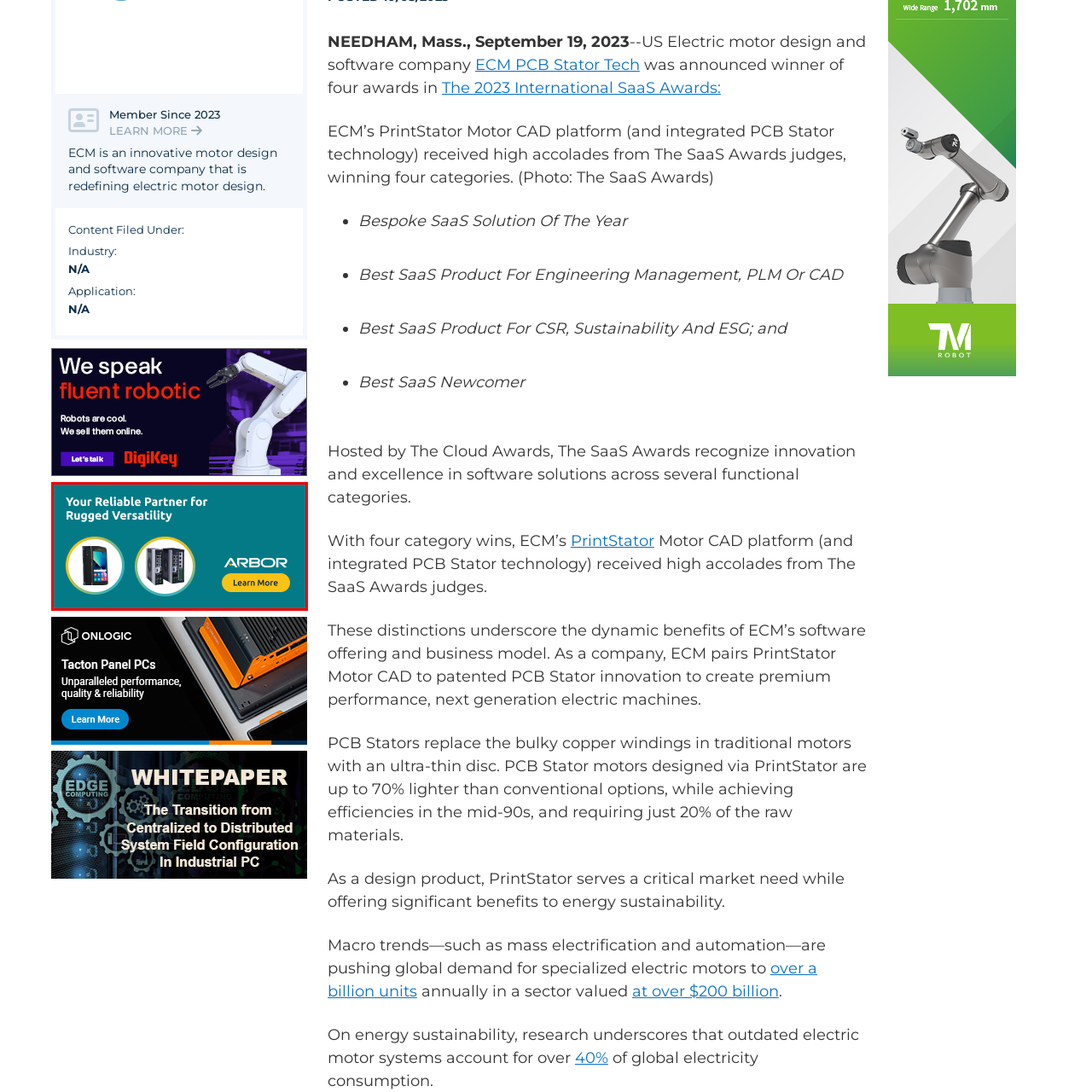Describe in detail what is happening in the image highlighted by the red border.

The image promotes Arbor, a brand identified as a "Reliable Partner for Rugged Versatility." It features two rugged computing devices, depicted in circular frames, symbolizing durability and versatility. Accompanying the visual is the brand logo prominently displayed on the right side, along with a call-to-action button that reads "Learn More," encouraging viewers to explore further information about Arbor's offerings. The background is composed of a calming teal color, enhancing the modern and professional appeal of the advertisement, aimed at industries that rely on robust technology solutions.